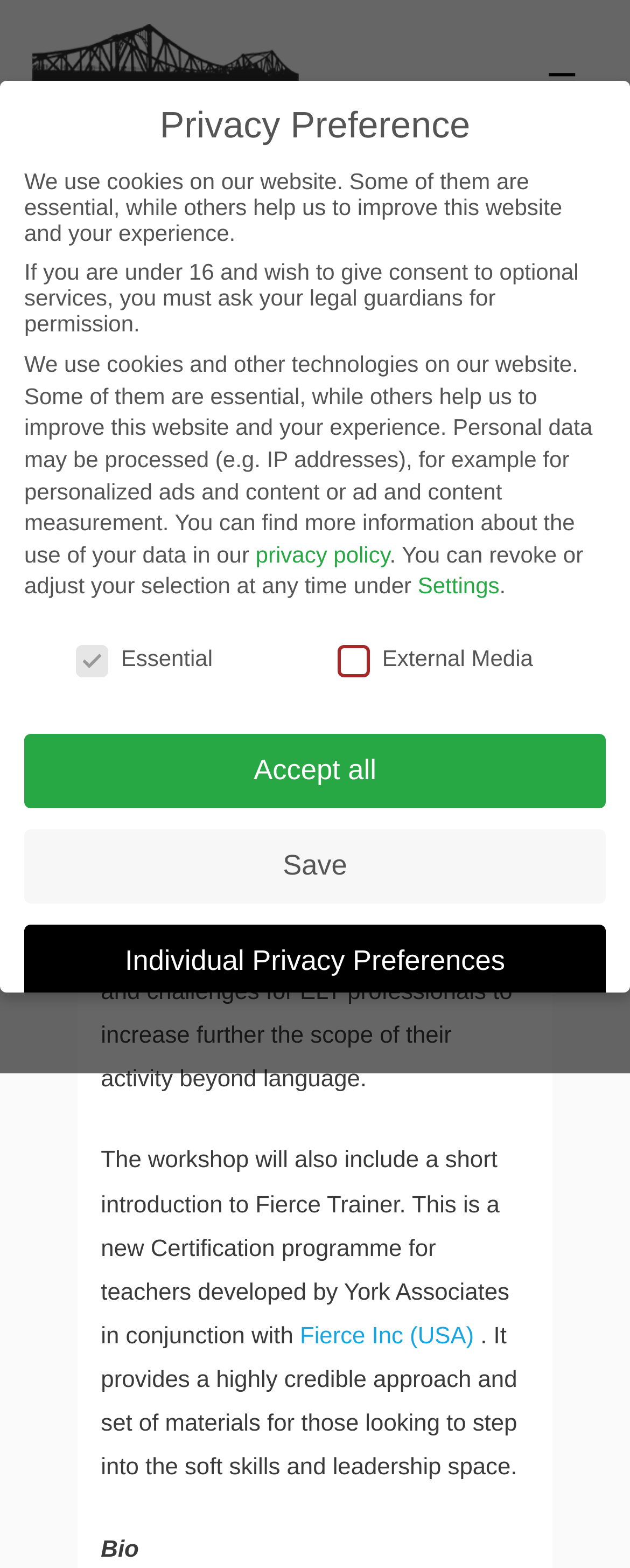What is the purpose of the workshop?
Give a comprehensive and detailed explanation for the question.

The purpose of the workshop can be determined by reading the text 'In this highly interactive workshop, I would like to share insights into the world of leadership development (the challenges leaders face and the training and coaching solutions I typically provide).' which indicates that the purpose of the workshop is to share insights into leadership development.